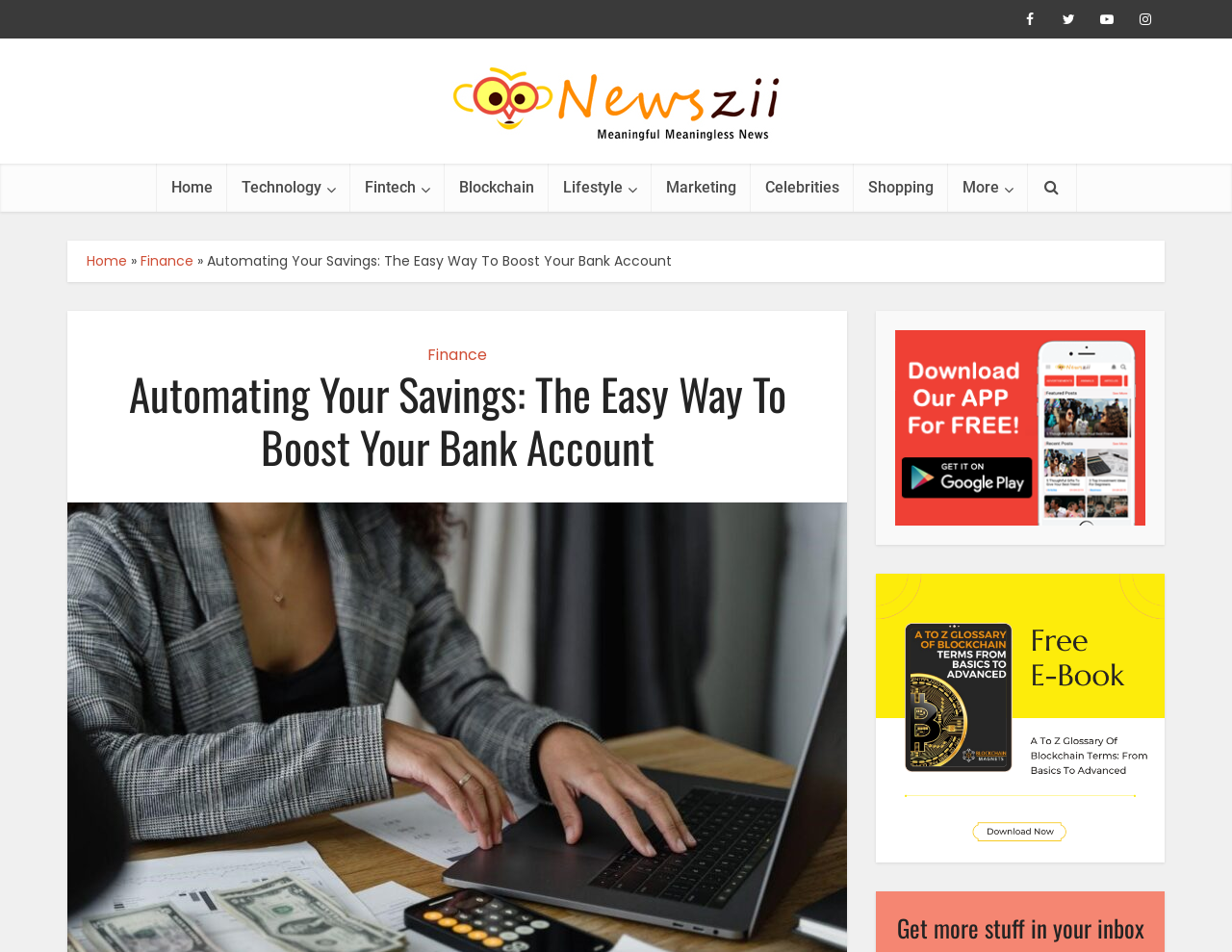Please provide a detailed answer to the question below by examining the image:
What is available in the Google Pay store?

I found a link with the text 'Newszii app Google Pay store' and an accompanying image, which suggests that the Newszii app is available in the Google Pay store.